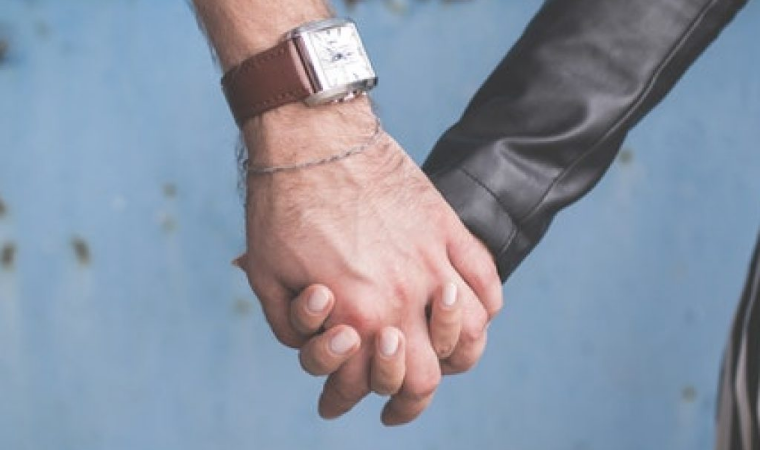Explain in detail what you see in the image.

The image captures a tender moment between a couple holding hands, symbolizing support and connection. The hands are prominently displayed against a soft blue background, emphasizing their intimacy. One hand features a stylish watch and a bracelet, while the other showcases well-manicured nails. This visual representation complements the theme of the accompanying text, which discusses how to support a spouse in recovery, highlighting the importance of emotional and physical support in challenging times. The affectionate gesture of holding hands reinforces the message of solidarity and unity essential for healing and recovery.